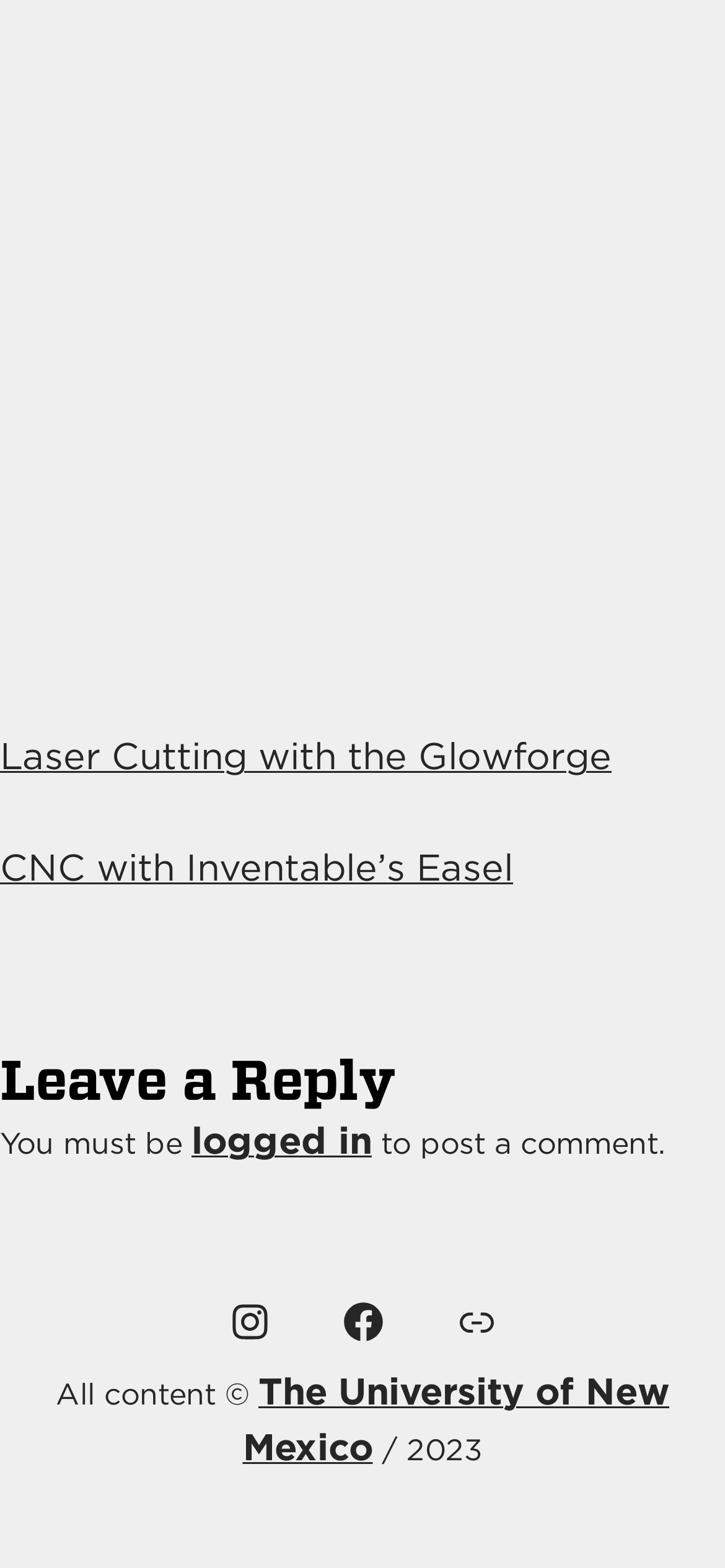What is the copyright information?
Look at the screenshot and respond with one word or a short phrase.

All content © The University of New Mexico / 2023